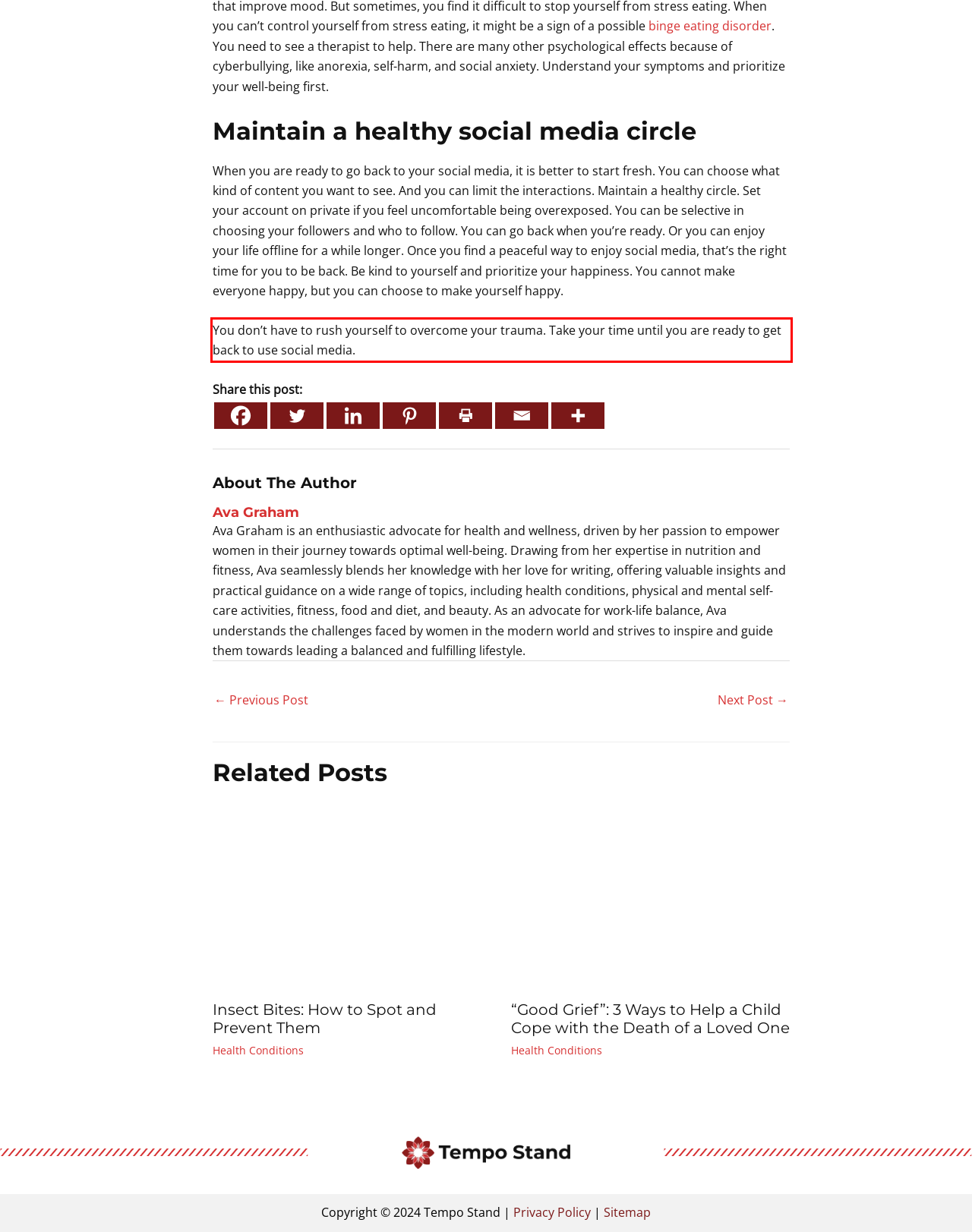Perform OCR on the text inside the red-bordered box in the provided screenshot and output the content.

You don’t have to rush yourself to overcome your trauma. Take your time until you are ready to get back to use social media.